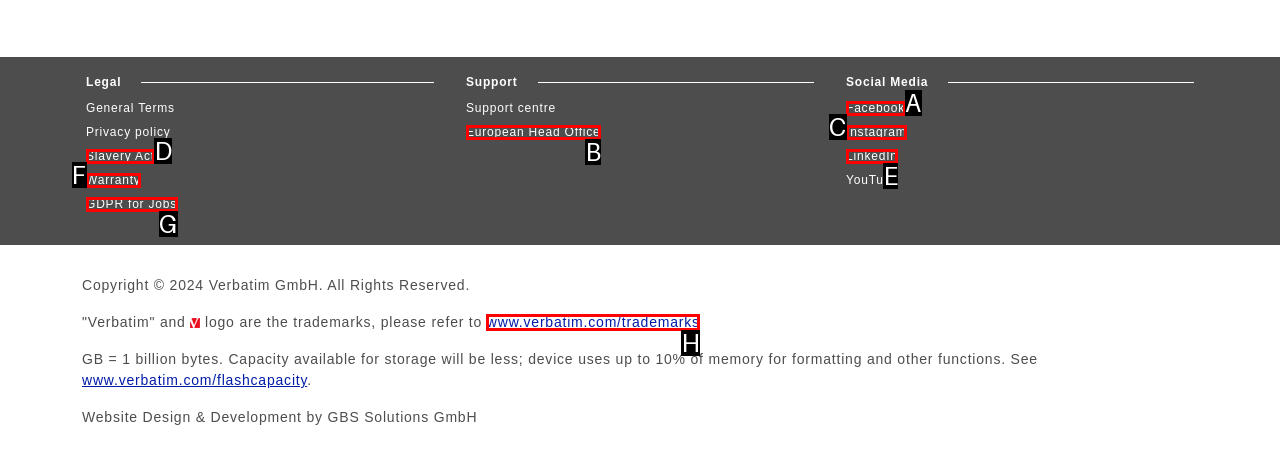Match the HTML element to the description: GDPR for Jobs. Answer with the letter of the correct option from the provided choices.

G